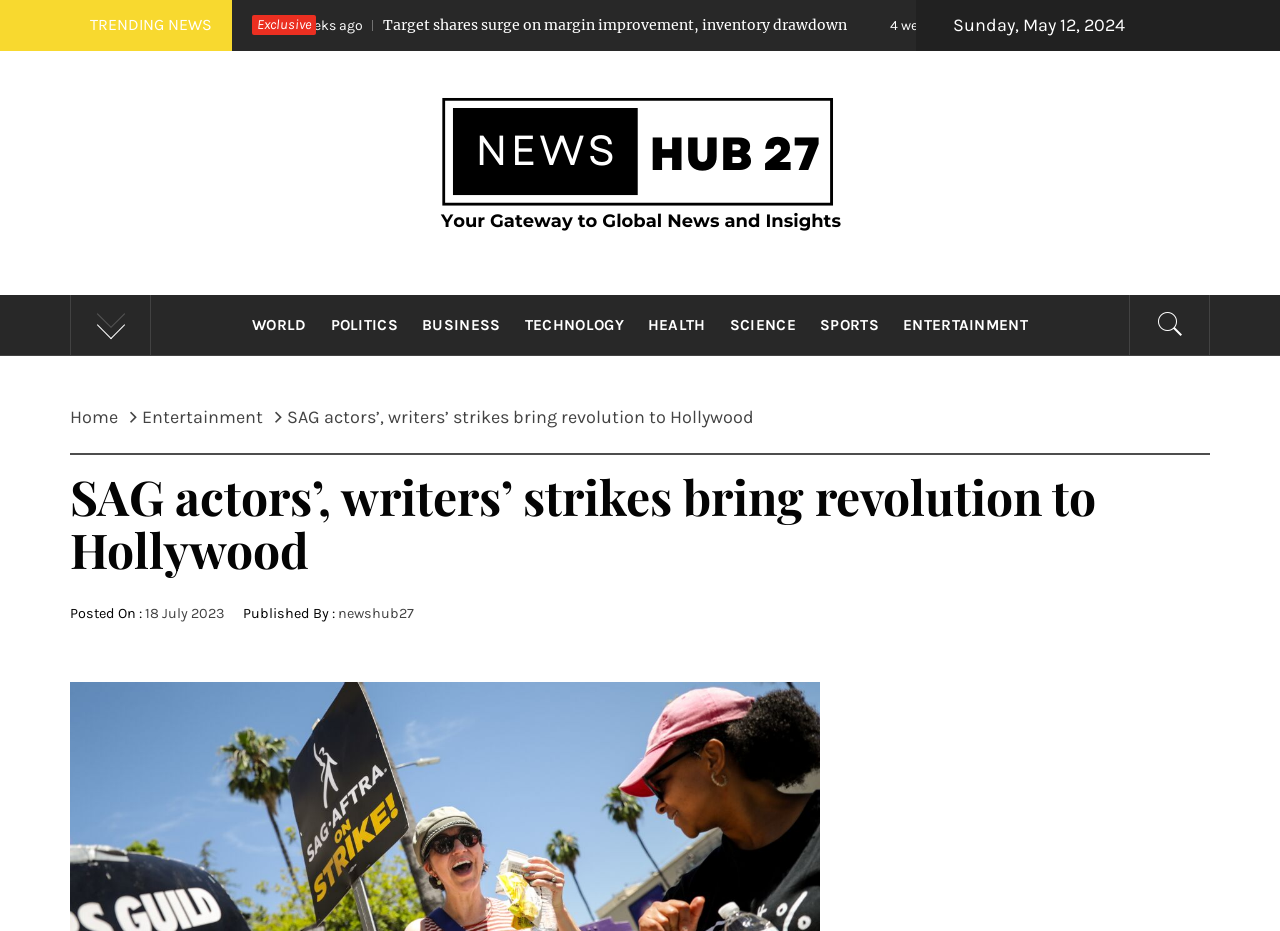Show the bounding box coordinates of the region that should be clicked to follow the instruction: "Click on the 'WORLD' category."

[0.189, 0.317, 0.247, 0.381]